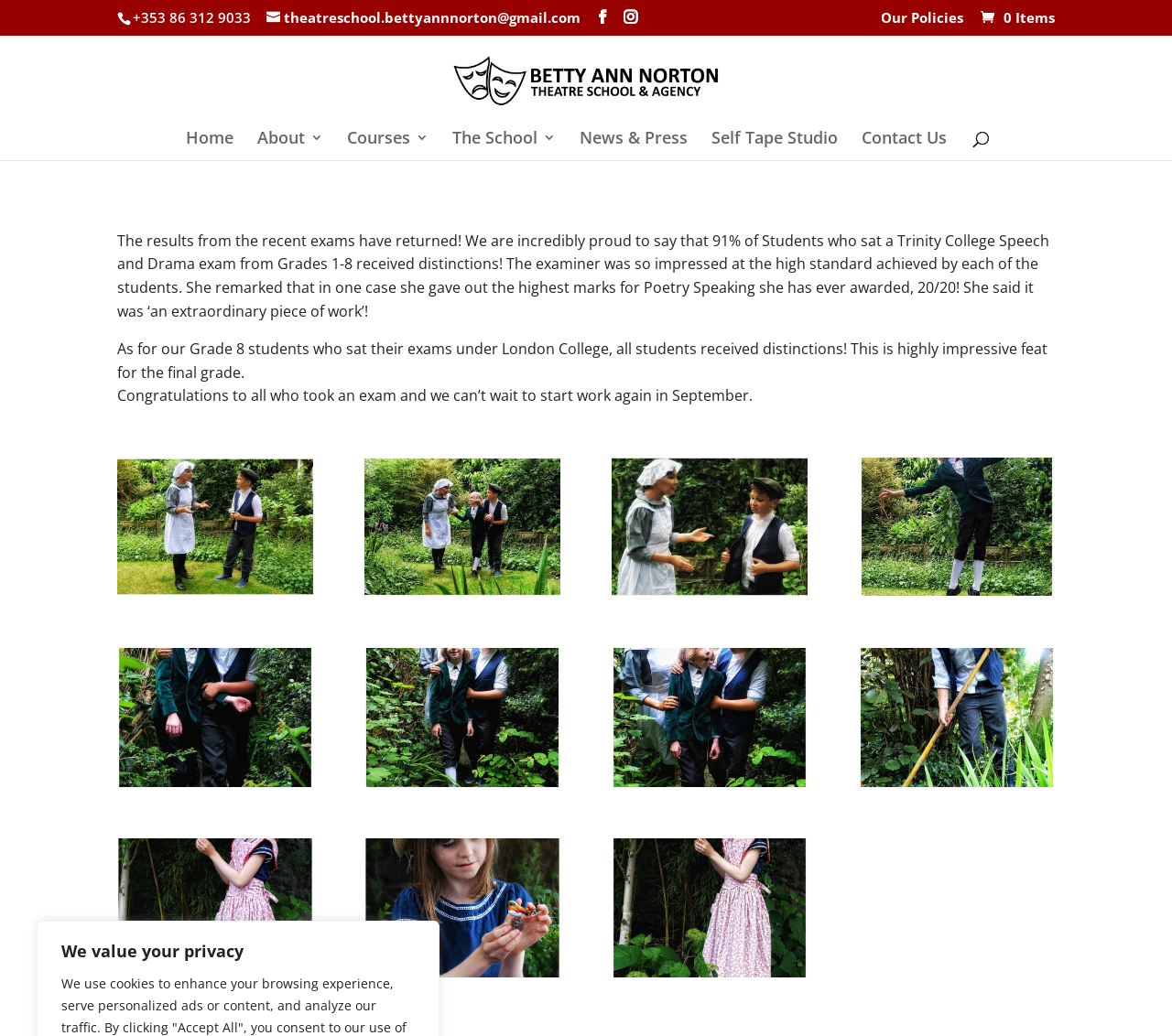From the webpage screenshot, identify the region described by alt="Betty Ann Norton Theatre School". Provide the bounding box coordinates as (top-left x, top-left y, bottom-right x, bottom-right y), with each value being a floating point number between 0 and 1.

[0.365, 0.067, 0.638, 0.087]